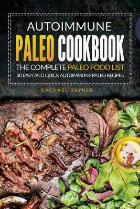What is the color of the title?
Based on the image, answer the question with as much detail as possible.

The color of the title is bright yellow and white because the caption states that the title 'AUTOIMMUNE PALEO COOKBOOK' is in 'bright yellow and white'.